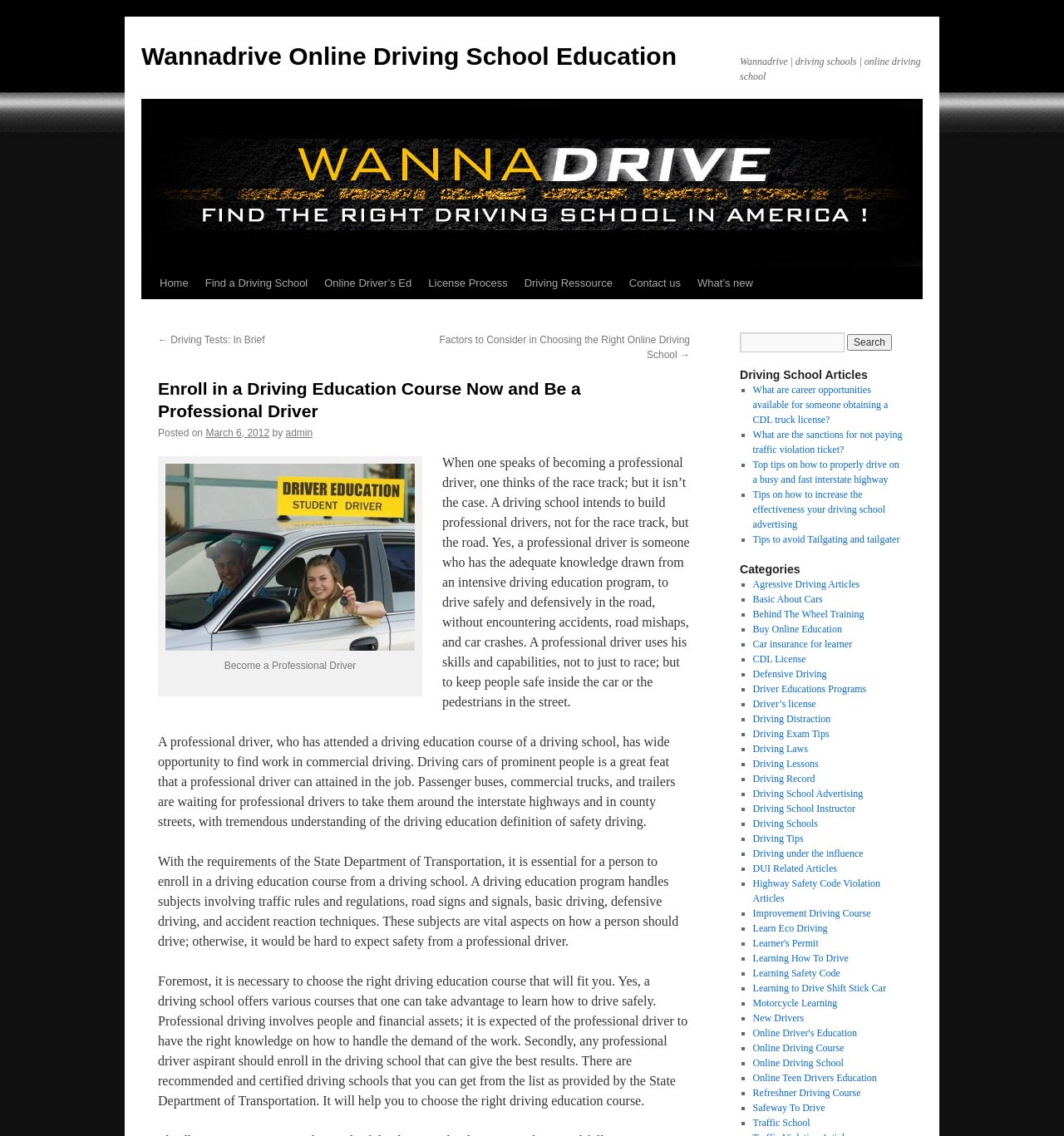Identify the bounding box for the described UI element: "Online Teen Drivers Education".

[0.707, 0.944, 0.824, 0.954]